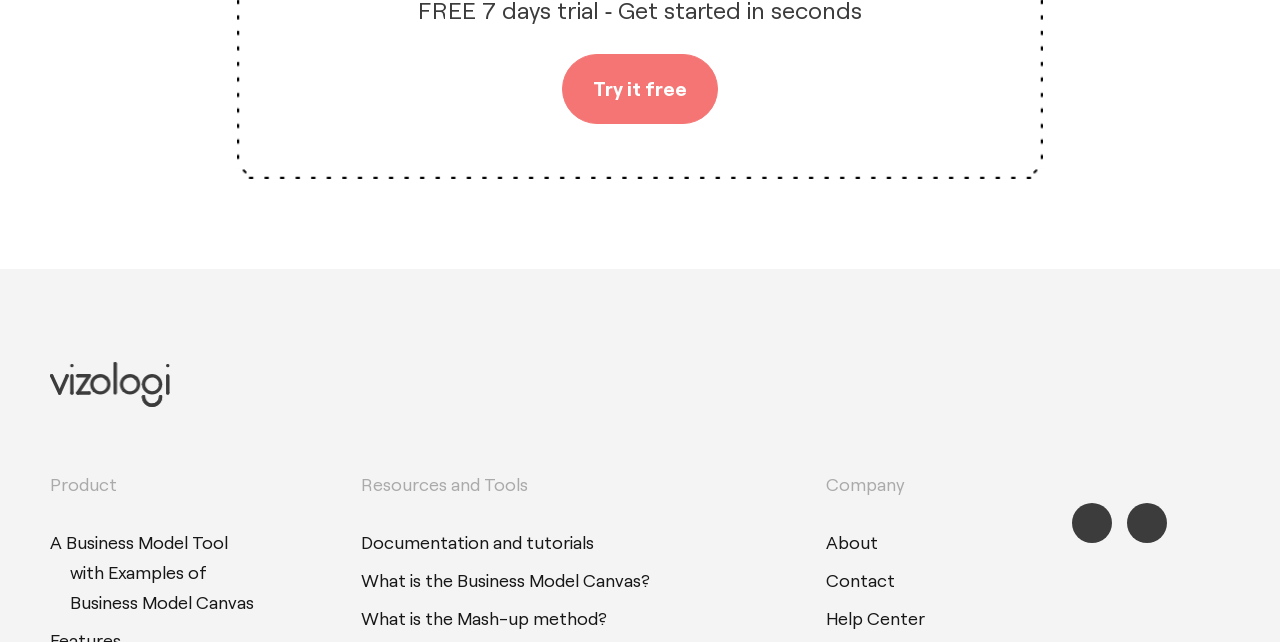Could you specify the bounding box coordinates for the clickable section to complete the following instruction: "Visit the Help Center"?

[0.645, 0.945, 0.723, 0.98]